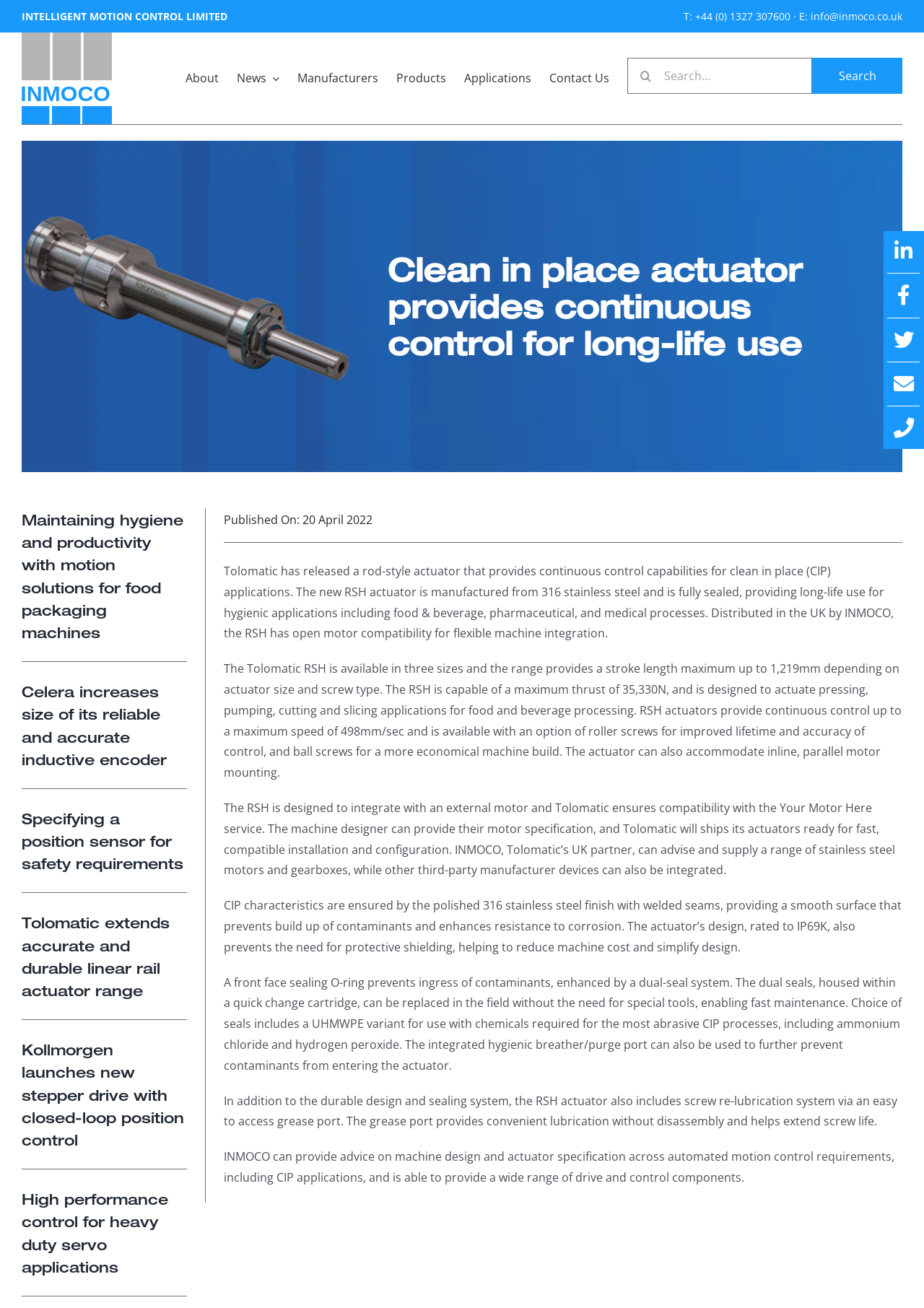Locate the UI element that matches the description T: +44 (0) 1327 307600 in the webpage screenshot. Return the bounding box coordinates in the format (top-left x, top-left y, bottom-right x, bottom-right y), with values ranging from 0 to 1.

[0.74, 0.007, 0.855, 0.018]